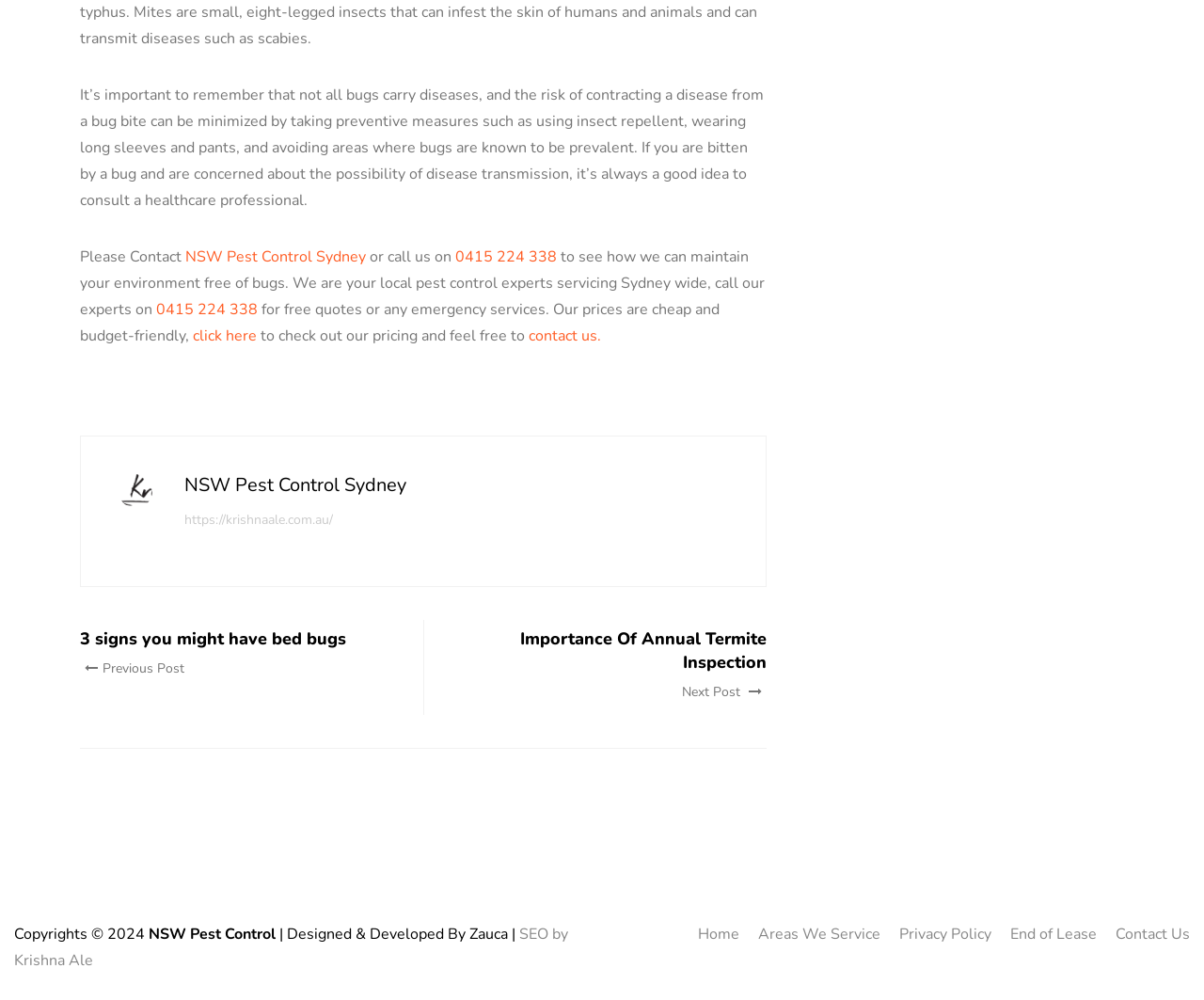Answer the question with a single word or phrase: 
What is the link to check out pricing?

click here